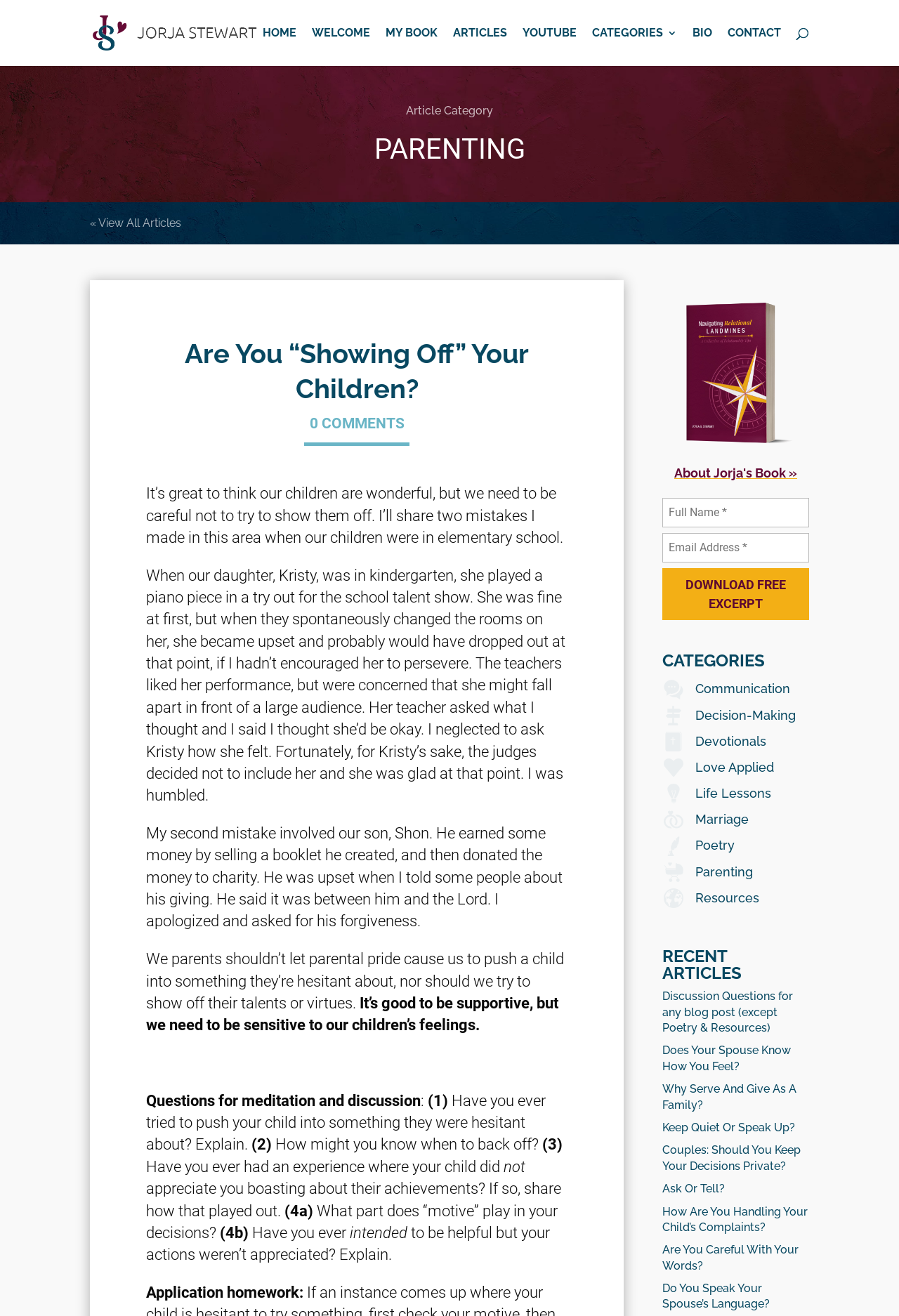Please determine the bounding box coordinates of the area that needs to be clicked to complete this task: 'Read the article 'Are You “Showing Off” Your Children?''. The coordinates must be four float numbers between 0 and 1, formatted as [left, top, right, bottom].

[0.162, 0.255, 0.631, 0.314]